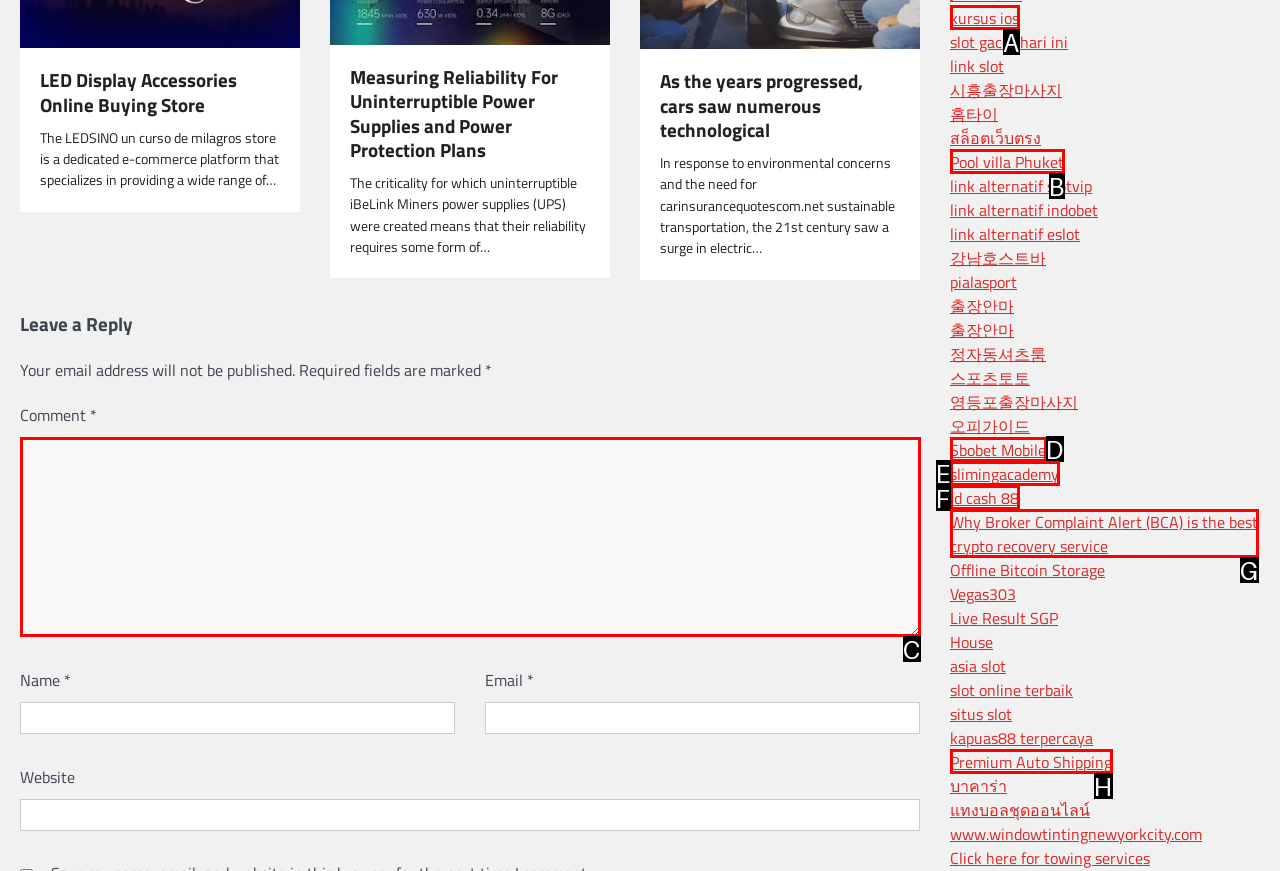Given the task: Enter your comment in the 'Comment' textbox, point out the letter of the appropriate UI element from the marked options in the screenshot.

C